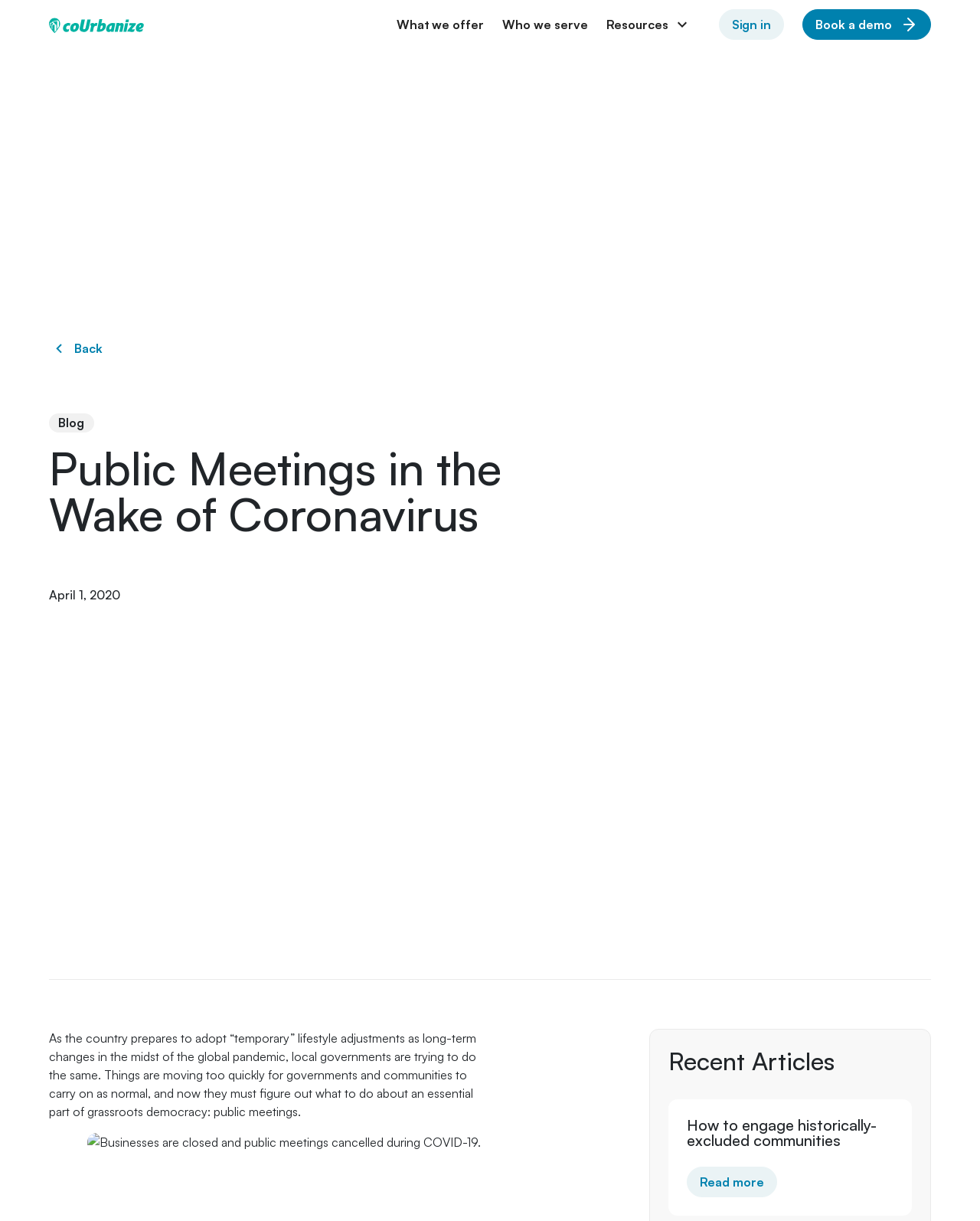Use one word or a short phrase to answer the question provided: 
What is the title of the recent article?

How to engage historically-excluded communities